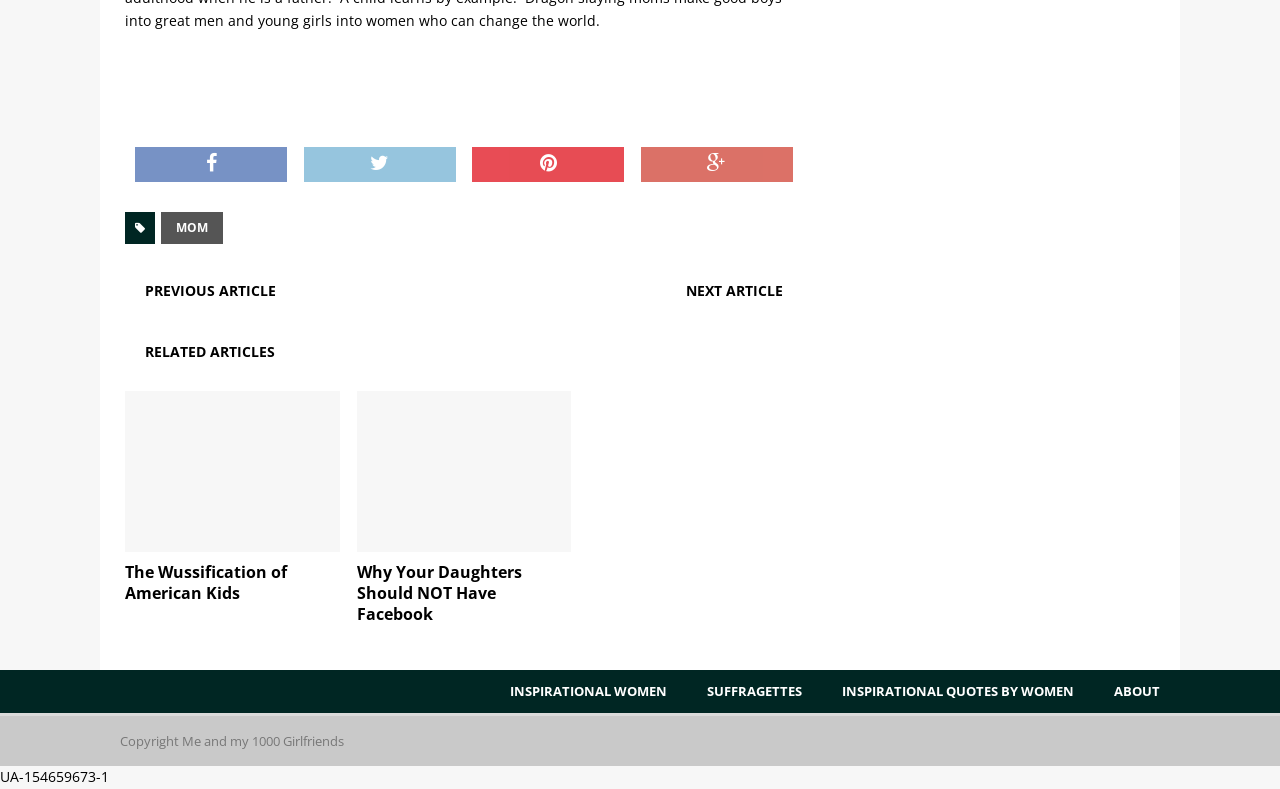What is the topic of the second article?
Please use the visual content to give a single word or phrase answer.

Facebook